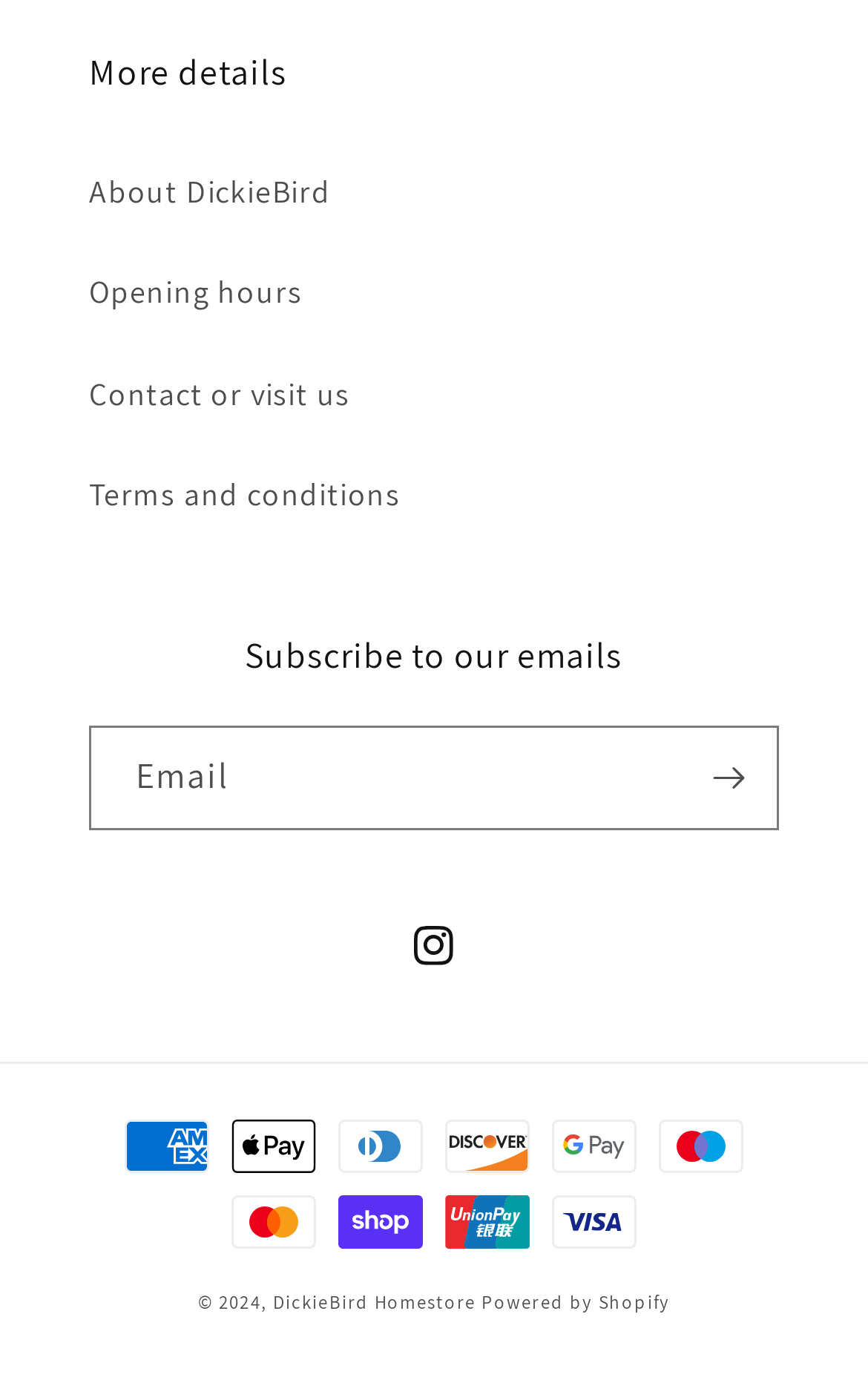Using the details from the image, please elaborate on the following question: What social media platform is linked?

The webpage has a link to Instagram, indicating that the store has a presence on this social media platform.